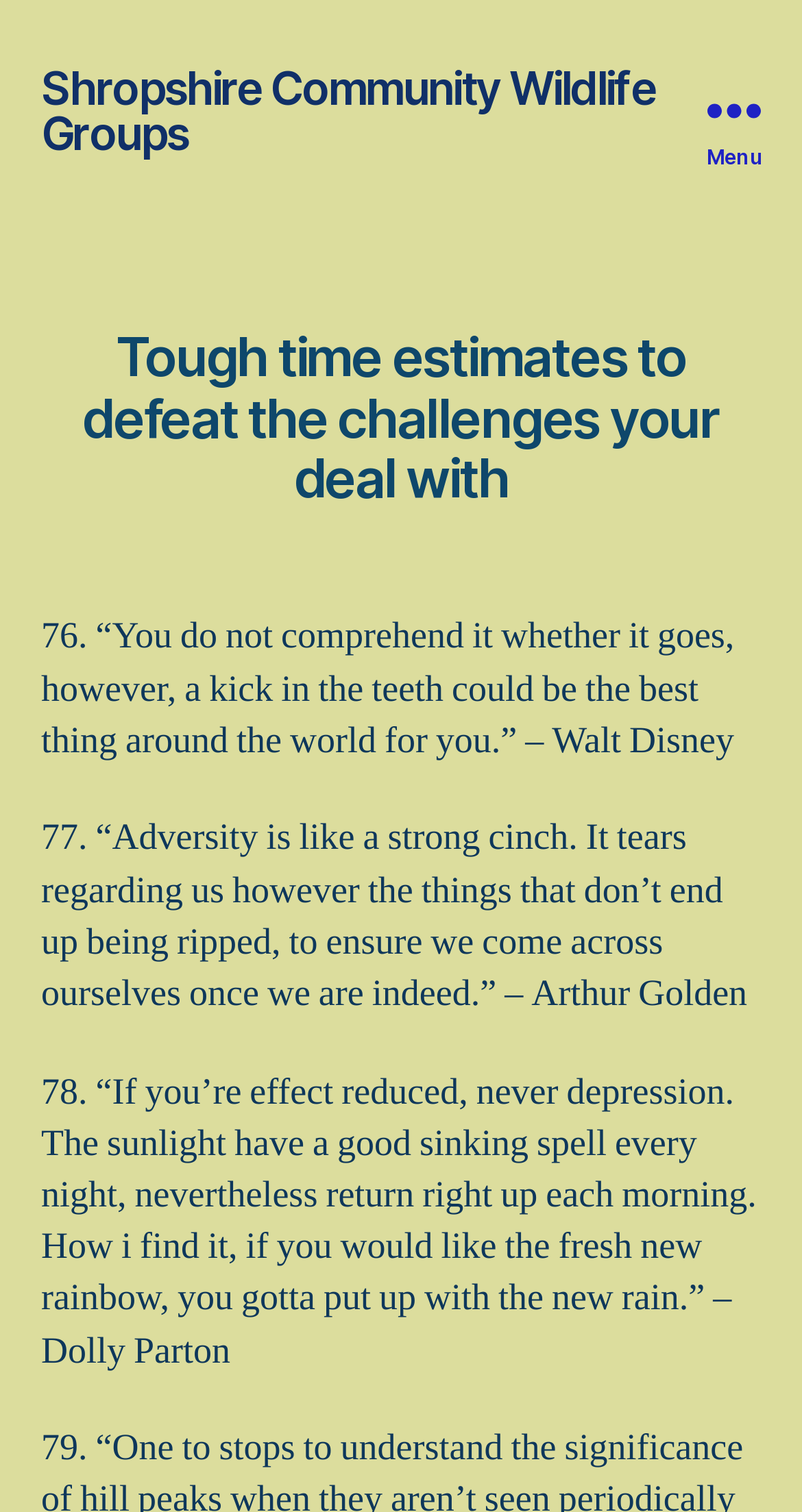Is there a link on this webpage?
Provide a fully detailed and comprehensive answer to the question.

I found a link element with the text 'Shropshire Community Wildlife Groups', which indicates that there is a link on this webpage.